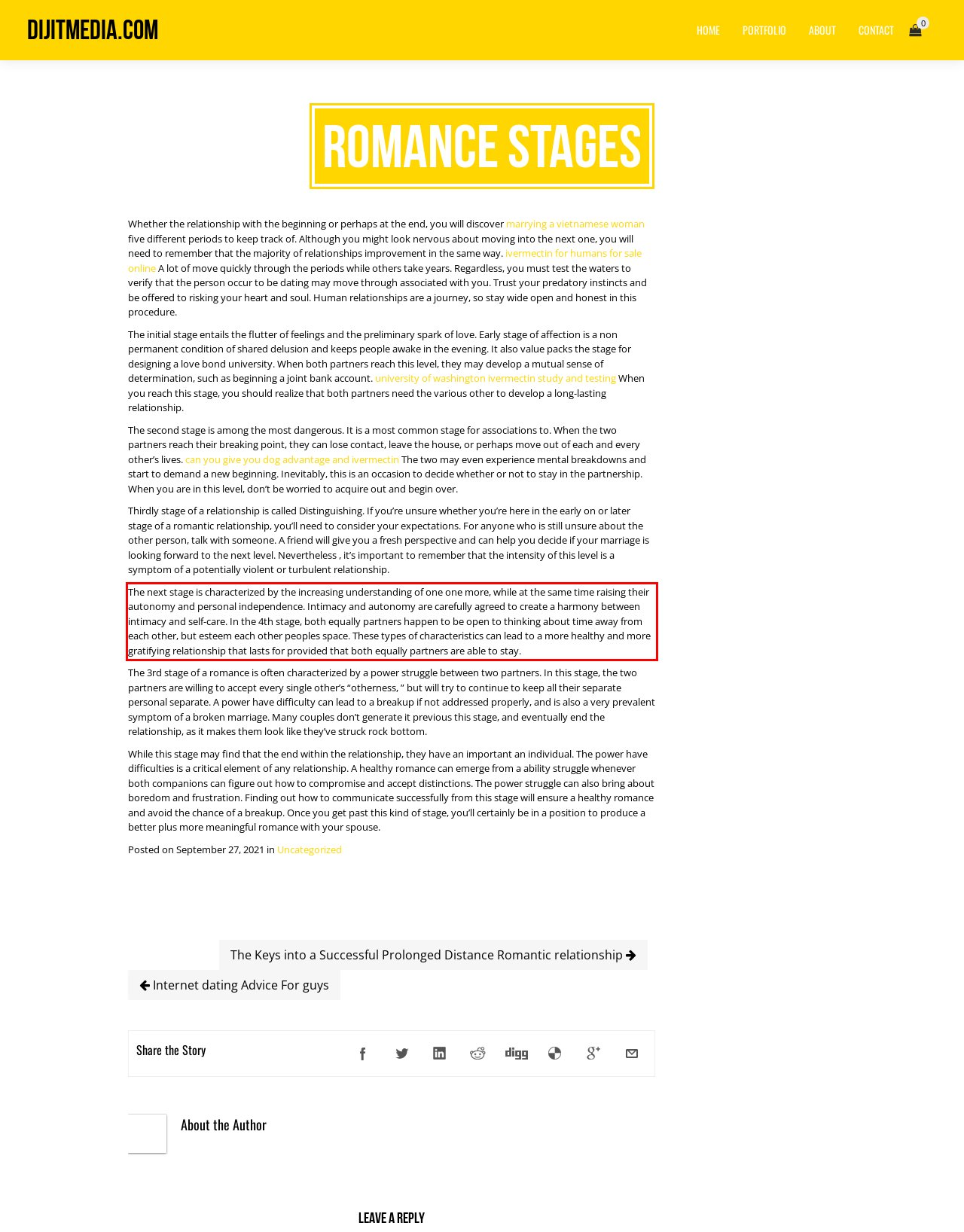Observe the screenshot of the webpage, locate the red bounding box, and extract the text content within it.

The next stage is characterized by the increasing understanding of one one more, while at the same time raising their autonomy and personal independence. Intimacy and autonomy are carefully agreed to create a harmony between intimacy and self-care. In the 4th stage, both equally partners happen to be open to thinking about time away from each other, but esteem each other peoples space. These types of characteristics can lead to a more healthy and more gratifying relationship that lasts for provided that both equally partners are able to stay.